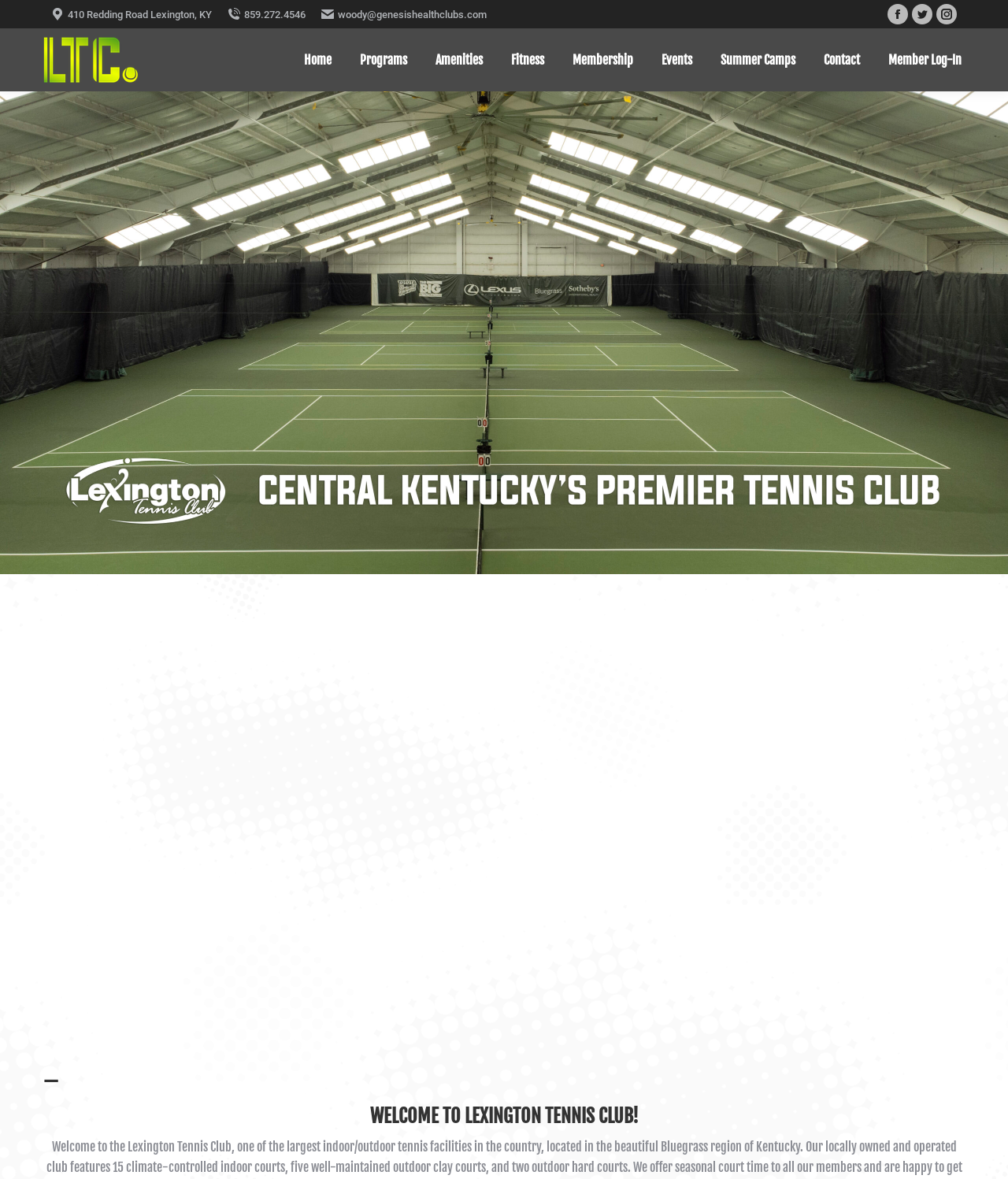Select the bounding box coordinates of the element I need to click to carry out the following instruction: "contact the club".

[0.814, 0.036, 0.856, 0.065]